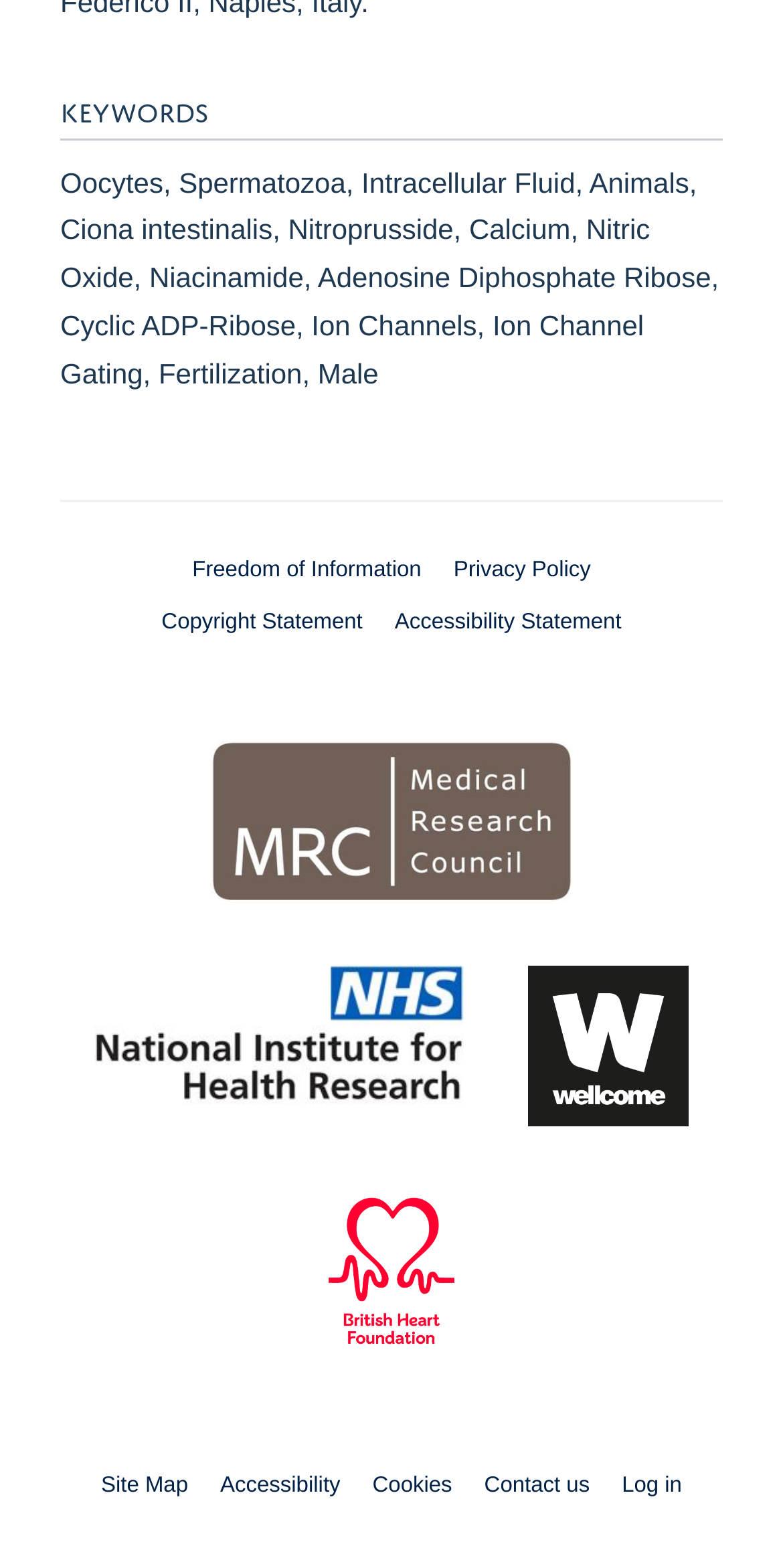What is the shortcut key for the 'Accessibility' link?
Please answer the question with a single word or phrase, referencing the image.

Alt+0